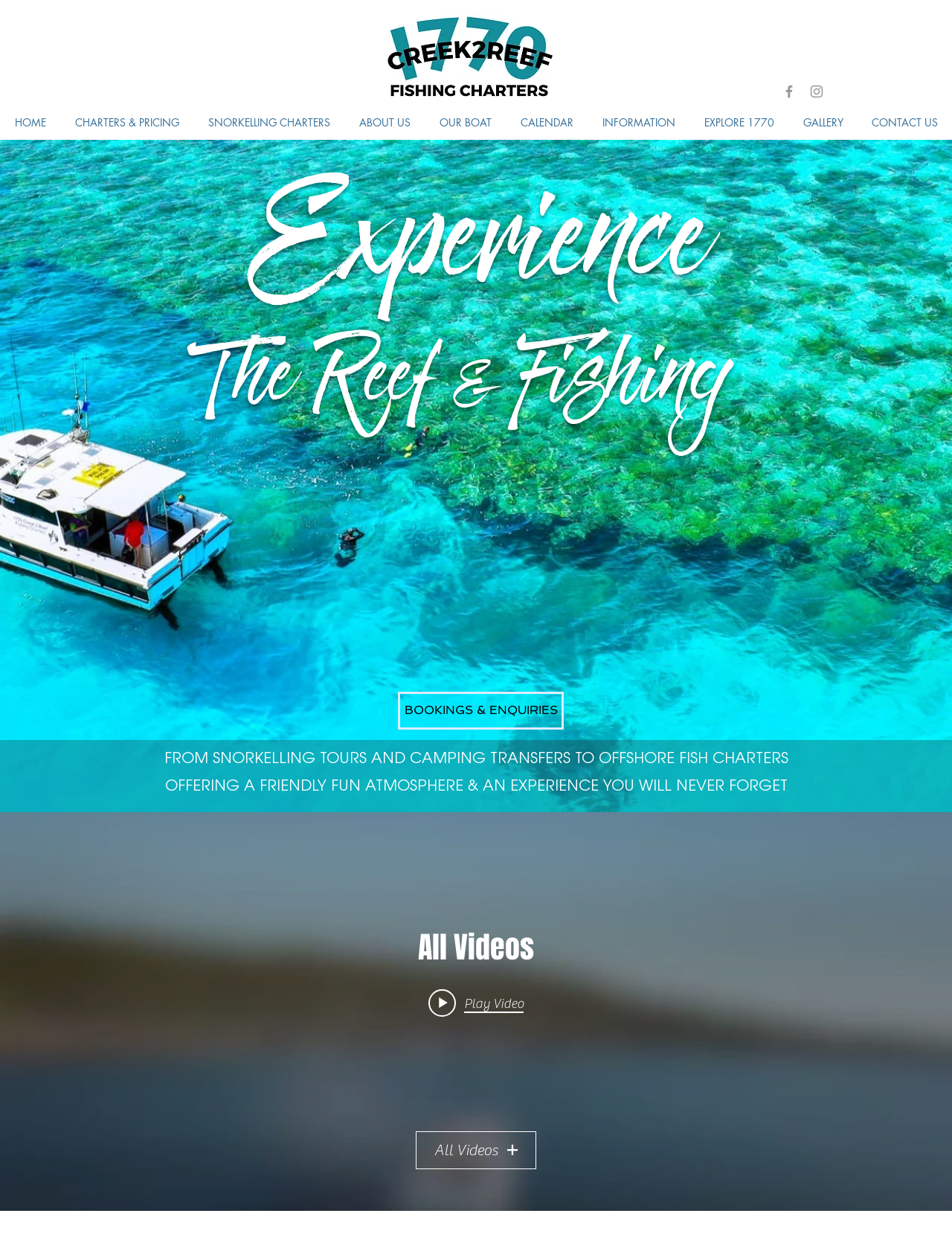Please give a succinct answer to the question in one word or phrase:
What is the purpose of the 'BOOKINGS & ENQUIRIES' link?

To make bookings or enquiries